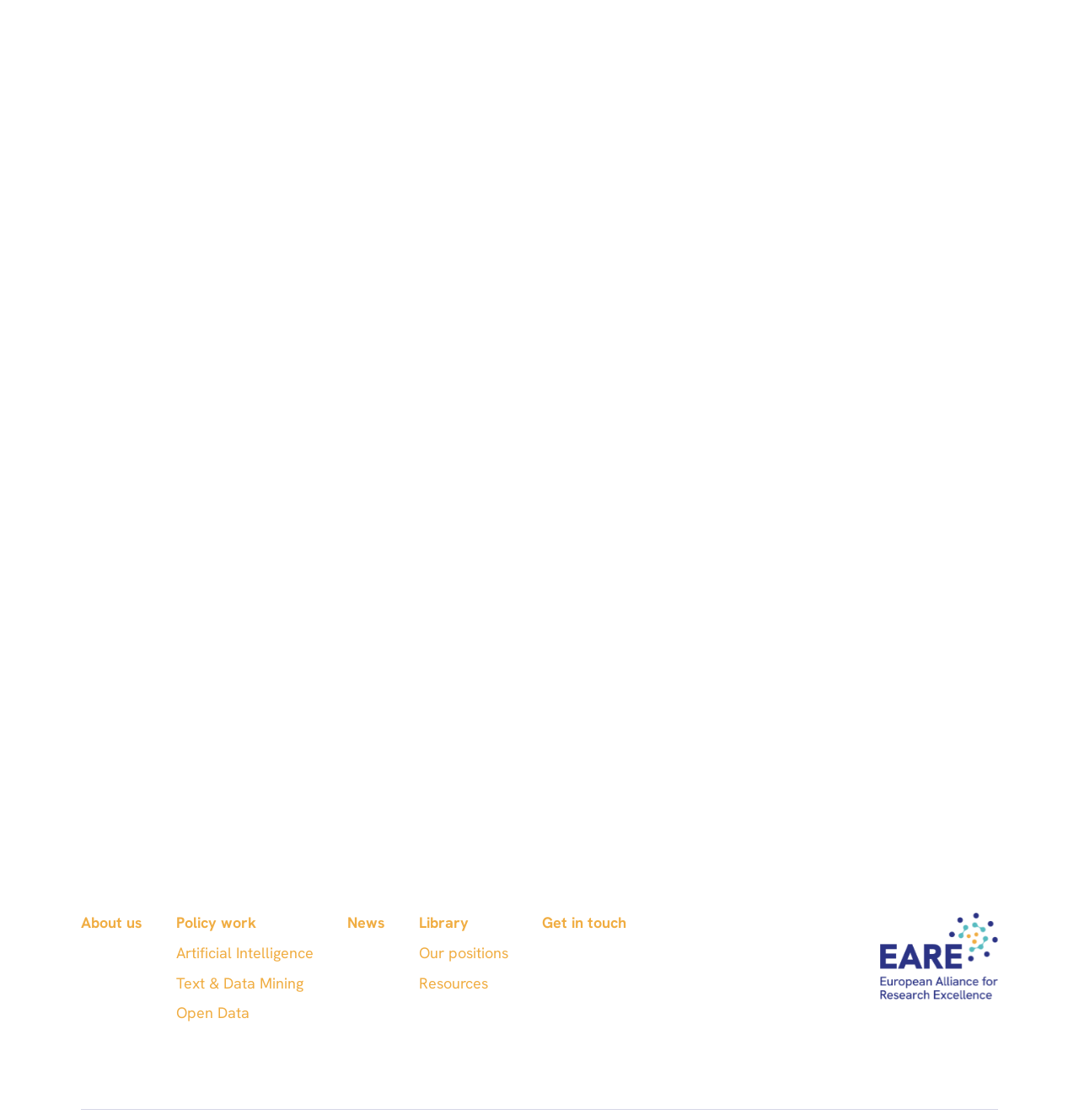Identify the bounding box for the UI element that is described as follows: "Get in touch".

[0.502, 0.815, 0.58, 0.834]